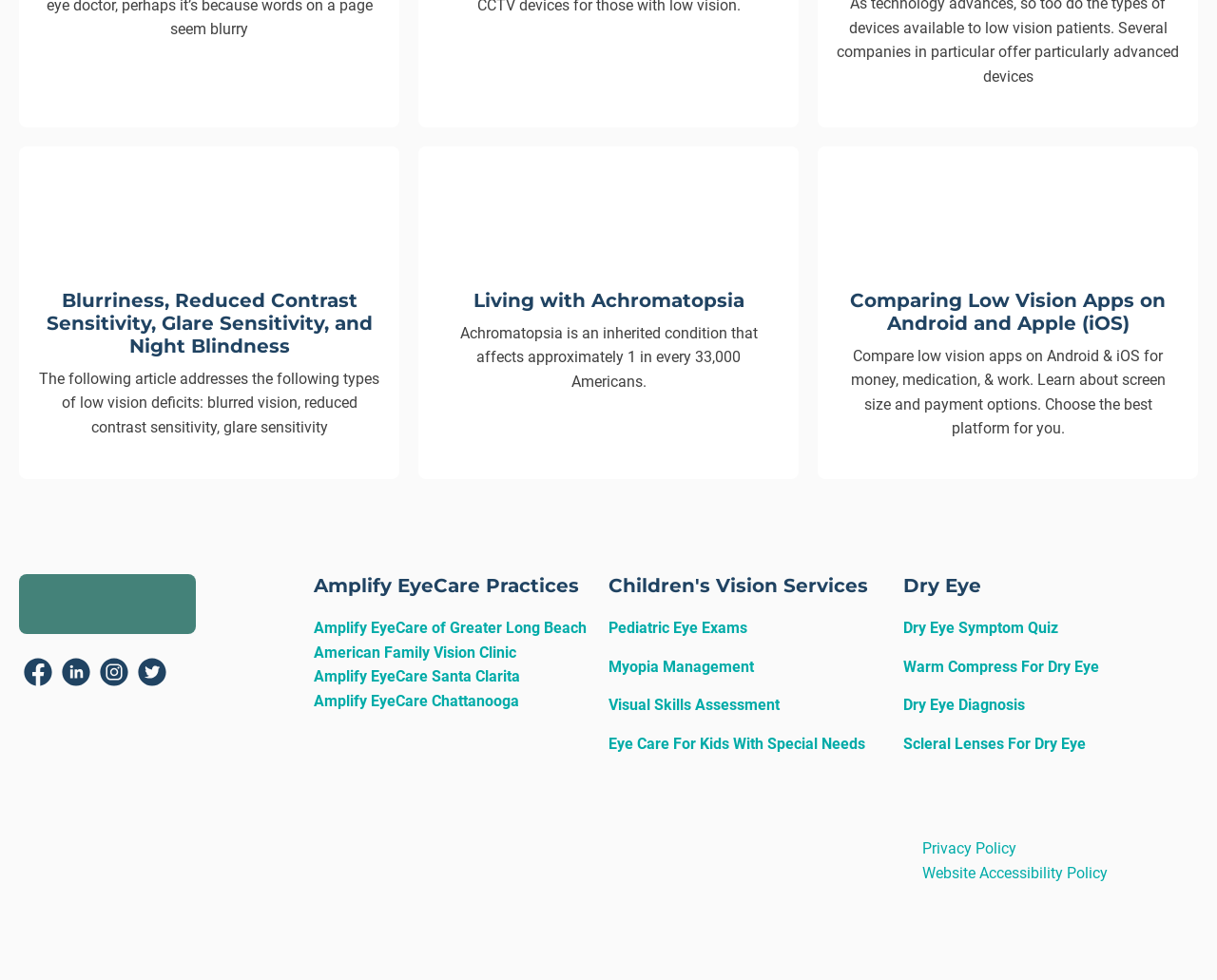Please examine the image and answer the question with a detailed explanation:
What is the main topic of the webpage?

Based on the webpage content, I can see that the main topic is related to eye care, as there are multiple sections and links about different eye care services, such as low vision, children's vision, dry eye, and more.